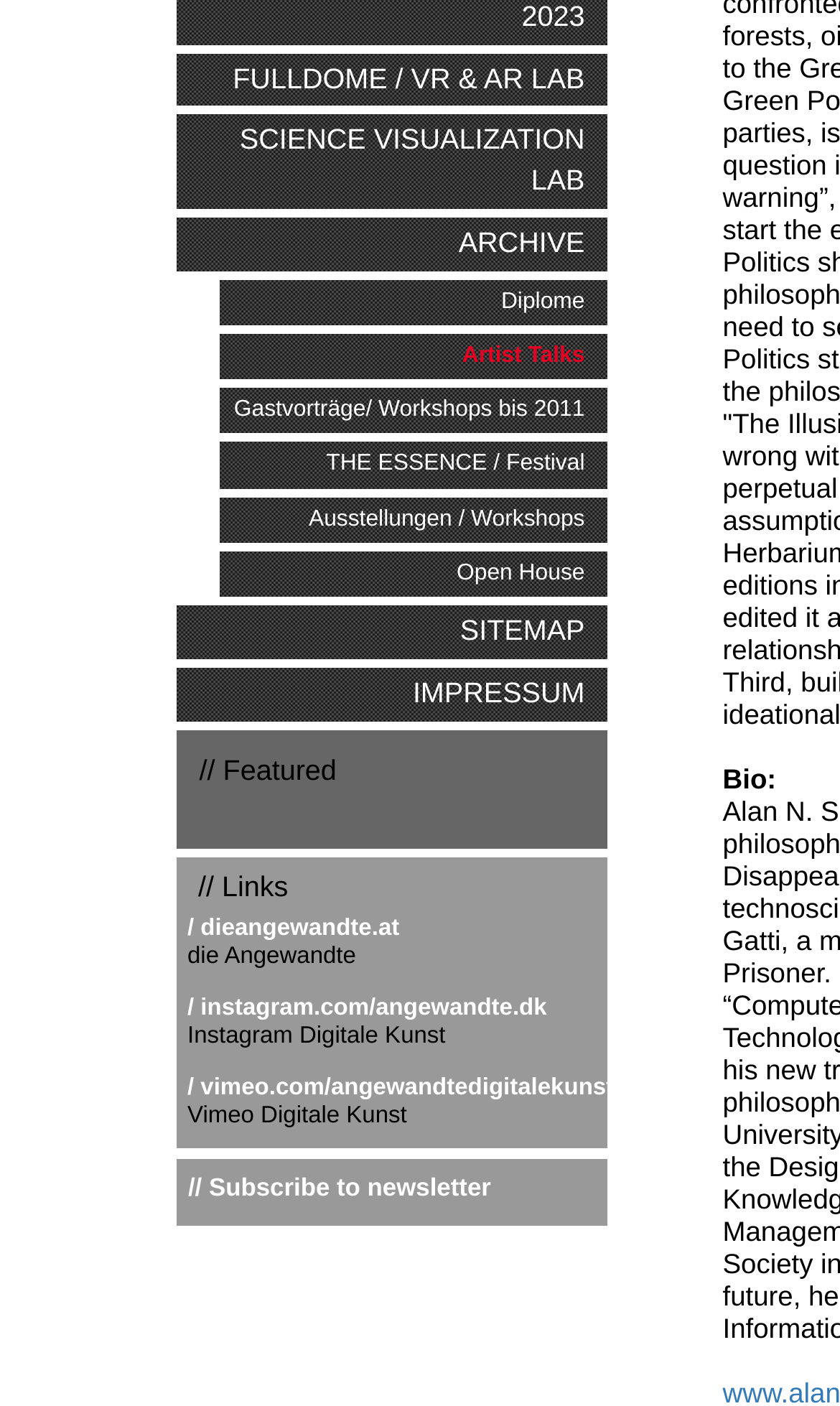Bounding box coordinates are specified in the format (top-left x, top-left y, bottom-right x, bottom-right y). All values are floating point numbers bounded between 0 and 1. Please provide the bounding box coordinate of the region this sentence describes: / instagram.com/angewandte.dk

[0.223, 0.707, 0.708, 0.727]